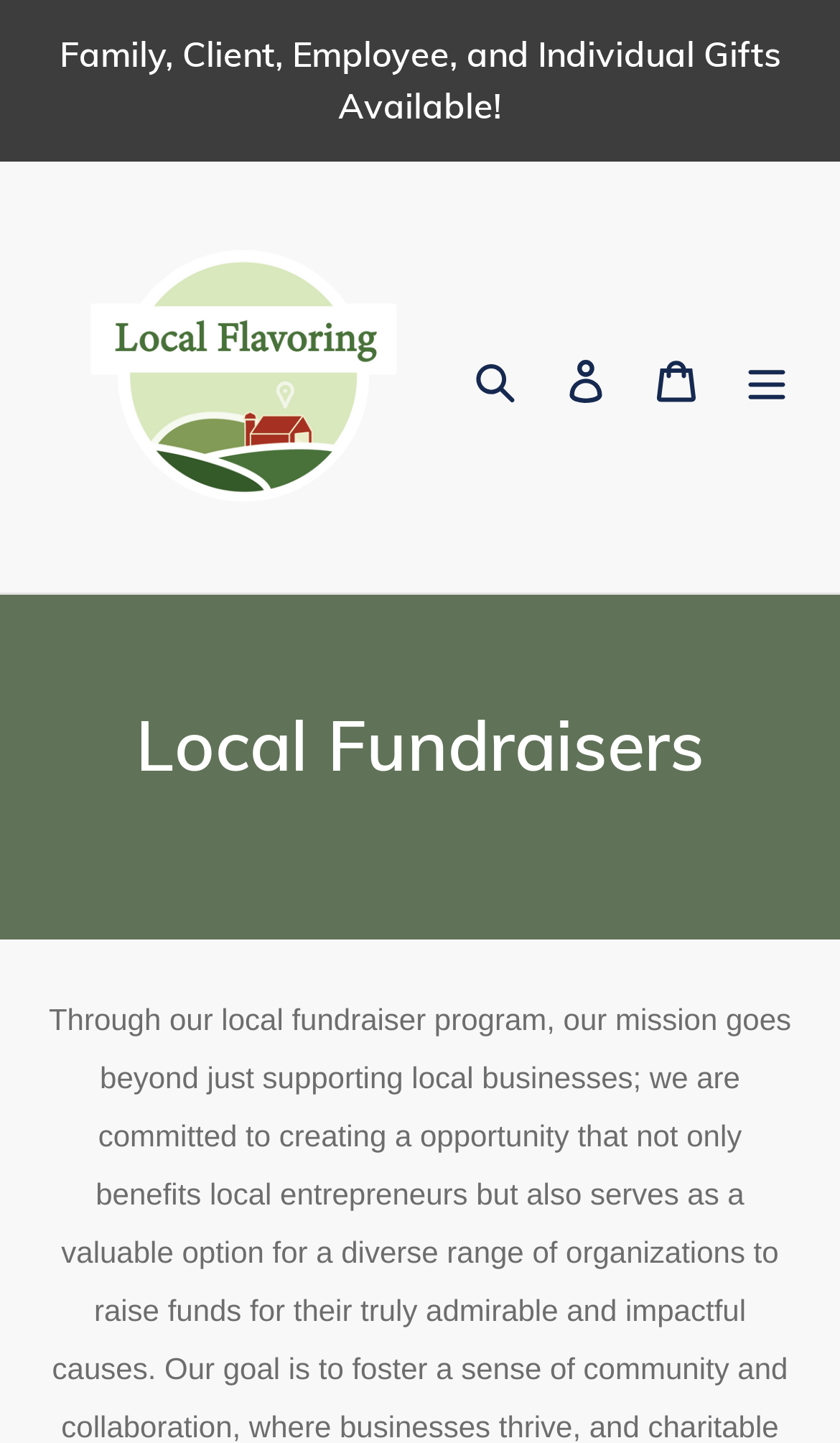What is the function of the 'Search' button?
Look at the screenshot and respond with a single word or phrase.

Search